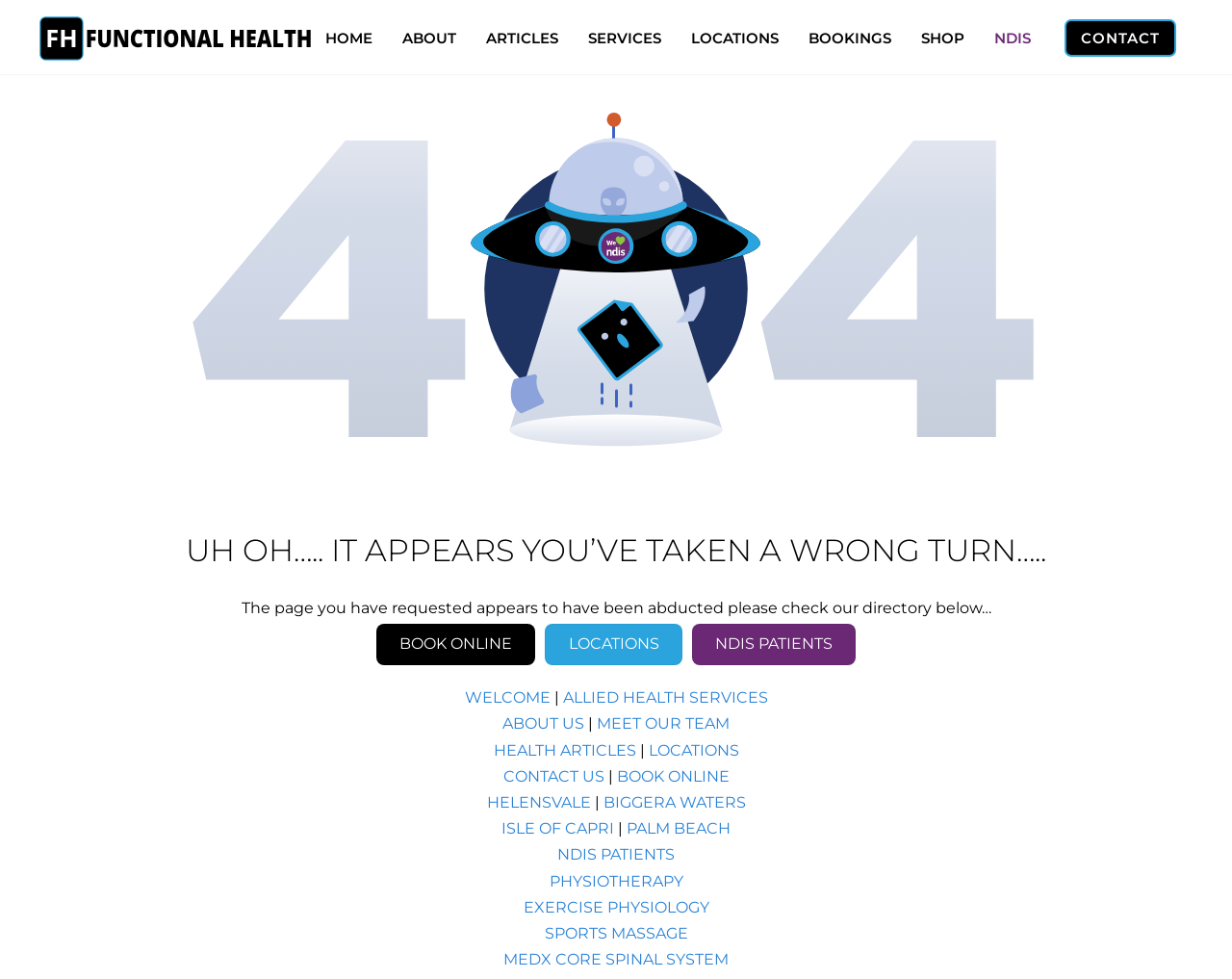Determine the bounding box coordinates for the clickable element required to fulfill the instruction: "Click BOOK ONLINE". Provide the coordinates as four float numbers between 0 and 1, i.e., [left, top, right, bottom].

[0.305, 0.637, 0.434, 0.68]